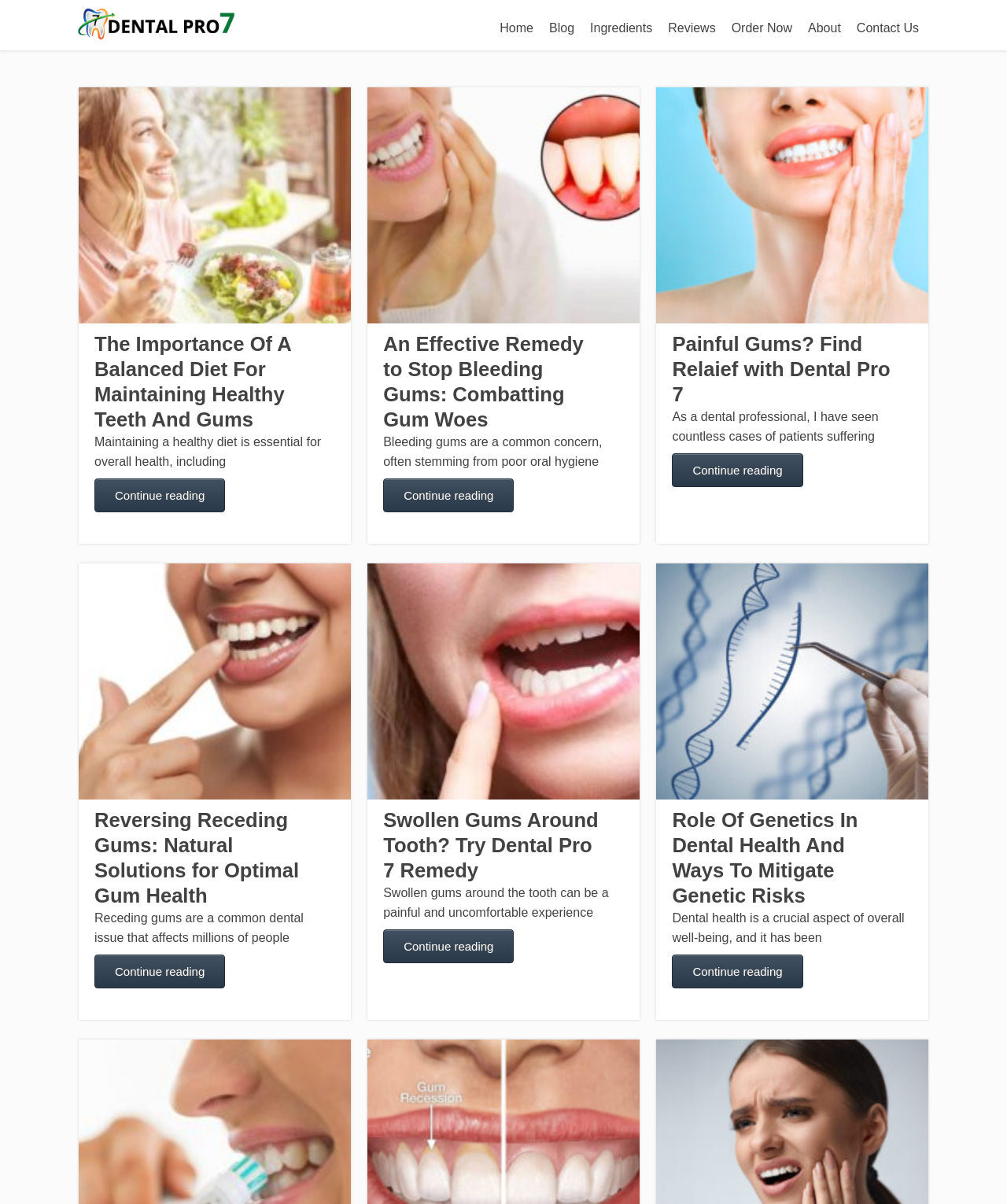Please respond to the question with a concise word or phrase:
How many links are in the top navigation menu?

7